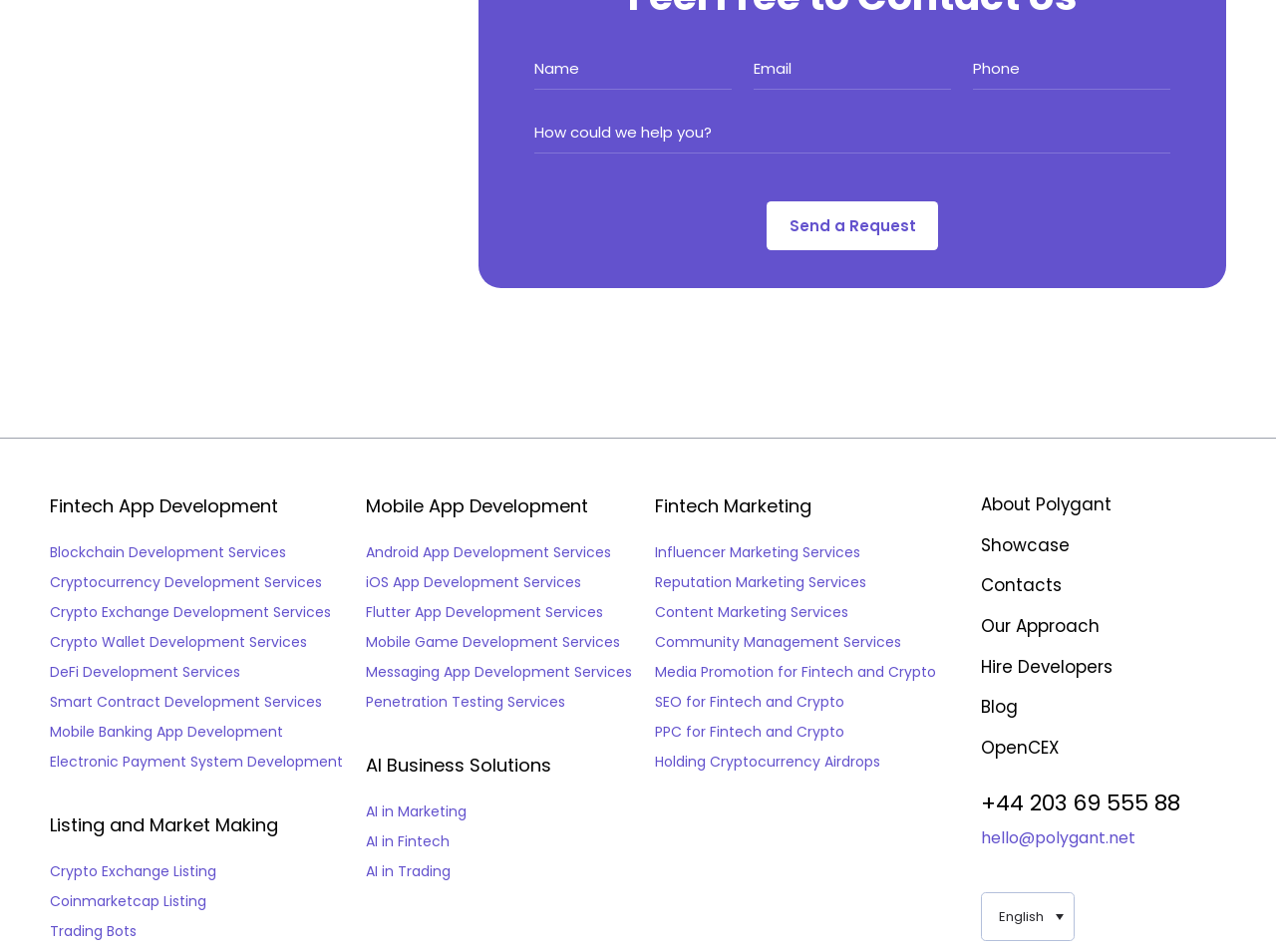Determine the bounding box coordinates of the clickable region to execute the instruction: "Contact Polygant via phone". The coordinates should be four float numbers between 0 and 1, denoted as [left, top, right, bottom].

[0.769, 0.827, 0.925, 0.859]